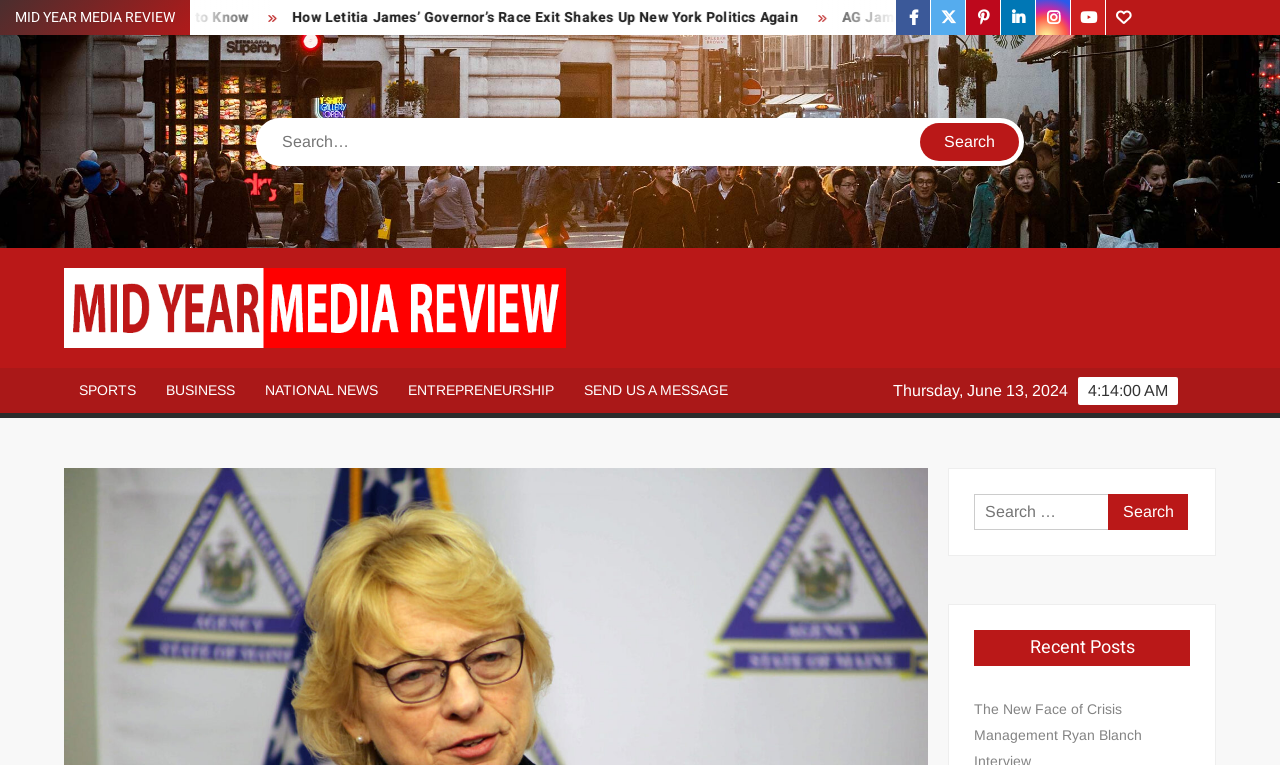Identify the bounding box coordinates for the region of the element that should be clicked to carry out the instruction: "Visit Mid Year Media Review". The bounding box coordinates should be four float numbers between 0 and 1, i.e., [left, top, right, bottom].

[0.05, 0.351, 0.454, 0.455]